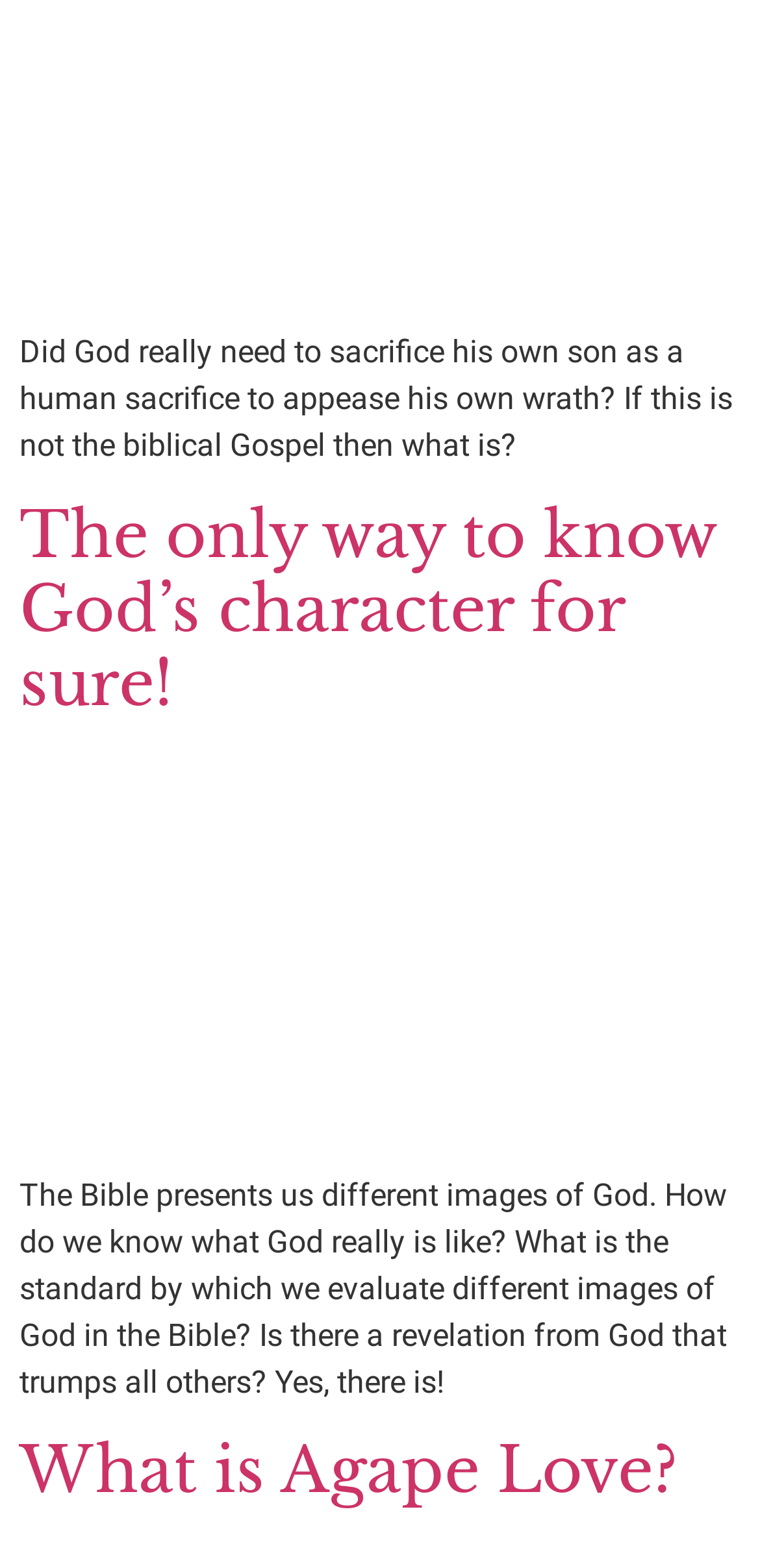Using the information from the screenshot, answer the following question thoroughly:
What is the topic of the article?

The topic of the article can be inferred from the static text 'Did God really need to sacrifice his own son as a human sacrifice to appease his own wrath? If this is not the biblical Gospel then what is?' and the heading 'The only way to know God’s character for sure!' which suggests that the article is discussing God's character.